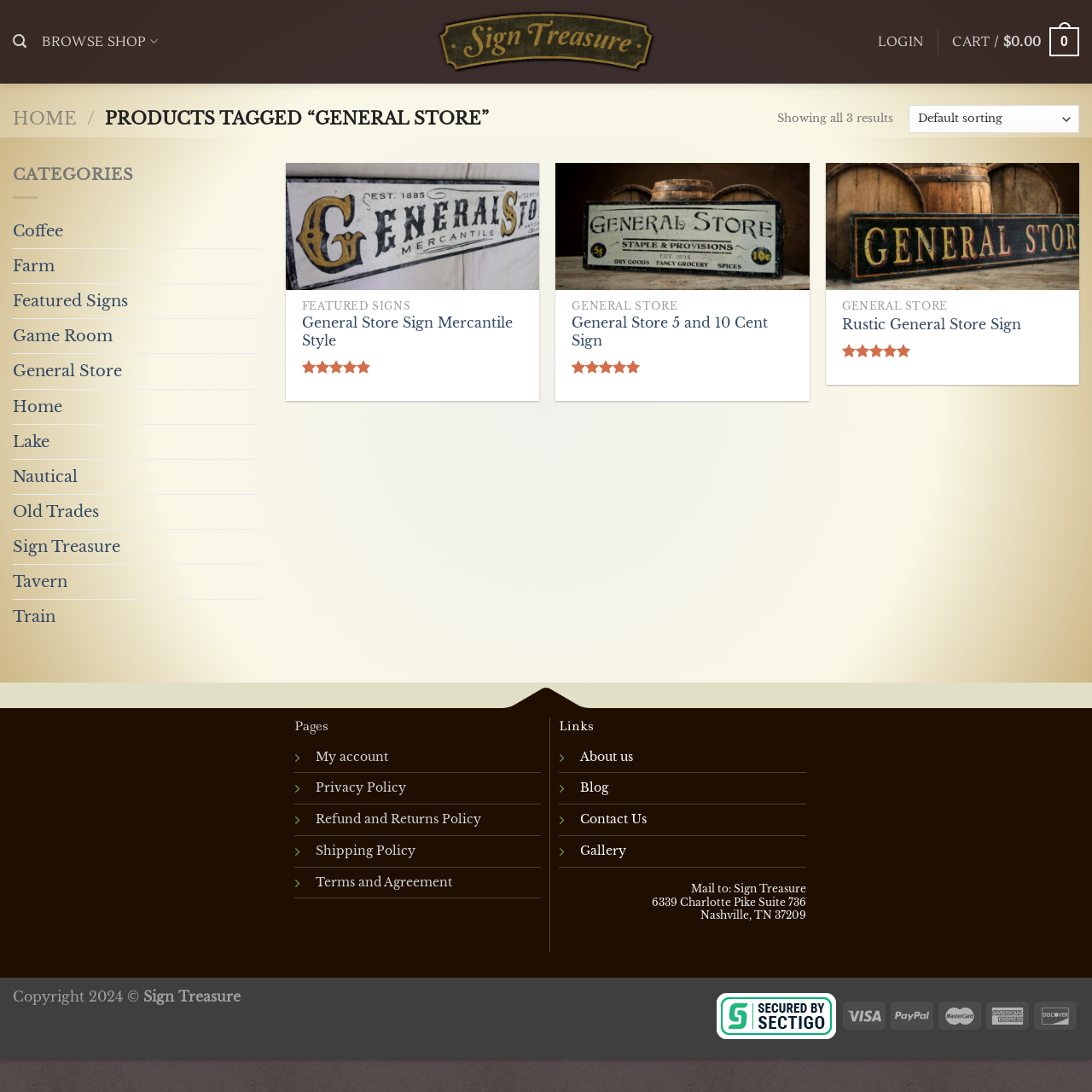What is the purpose of the 'QUICK VIEW' button?
Please provide a comprehensive answer based on the information in the image.

I inferred the purpose of the 'QUICK VIEW' button by looking at its location and context. It is located next to each product, and its purpose is likely to allow users to quickly view more information about the product without having to navigate to a separate page.